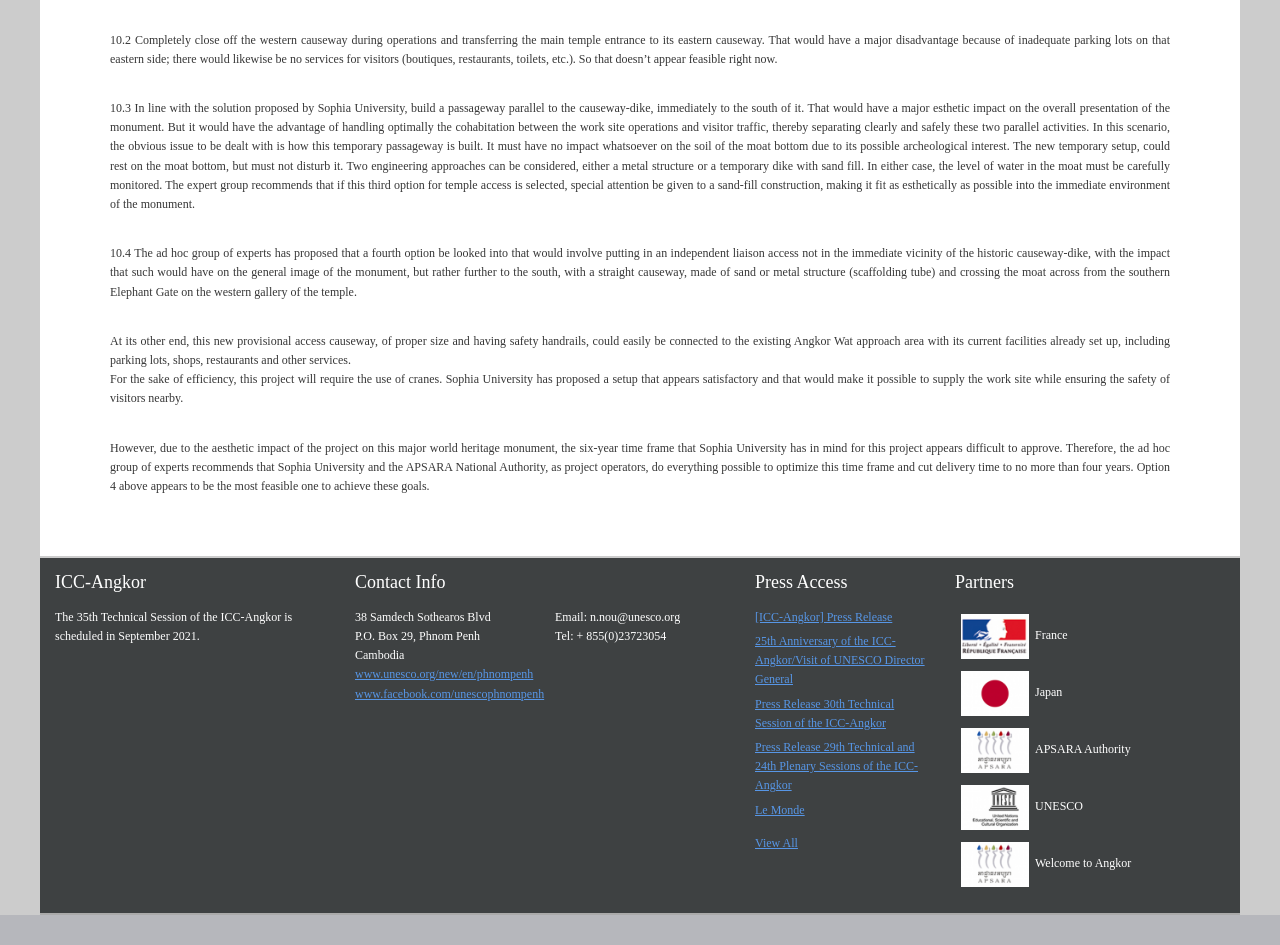Please determine the bounding box coordinates for the element with the description: "Children's and Household Tales".

None